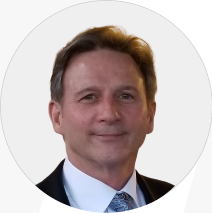What type of companies has Mike Grimes supported?
Kindly offer a detailed explanation using the data available in the image.

The caption states that Mike Grimes' expertise extends to supporting Fortune 500 companies in navigating healthcare-related contracting, indicating that he has worked with large corporations.